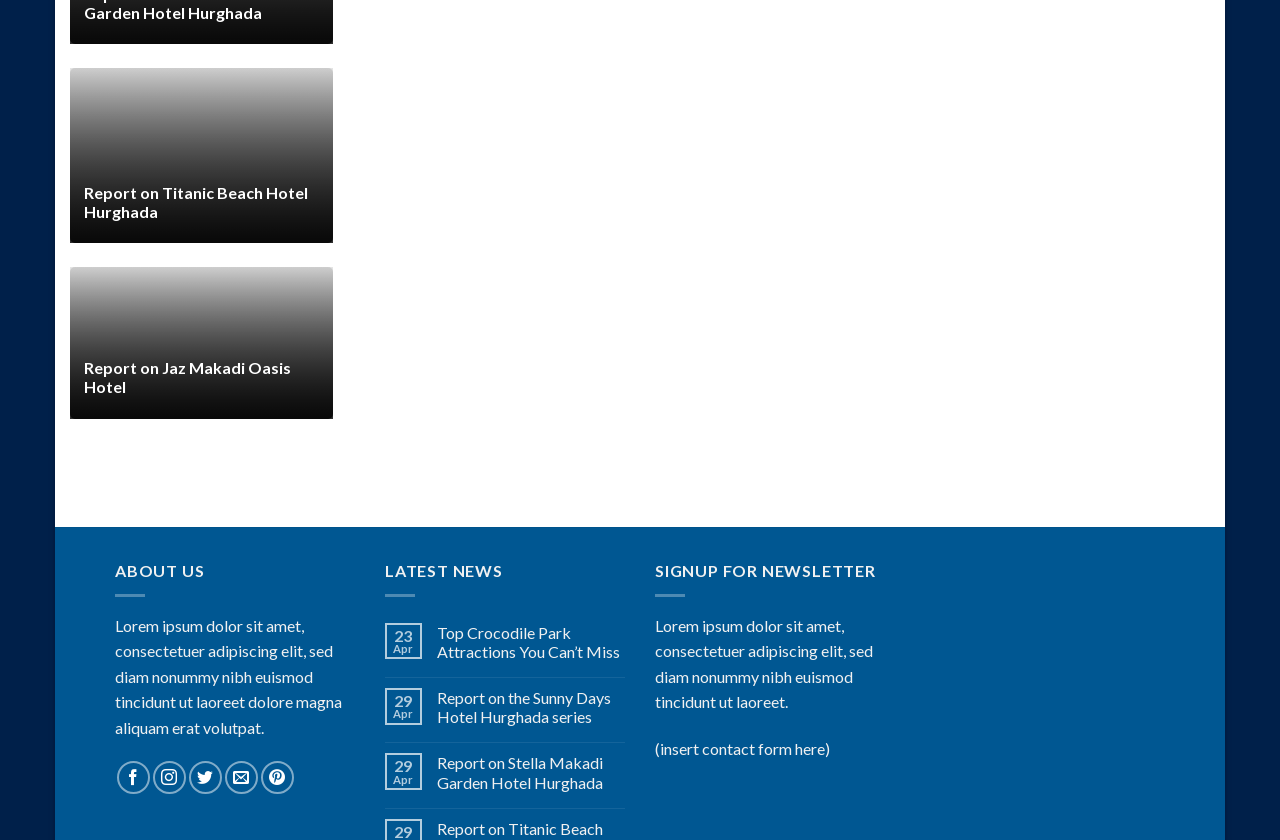What is the title of the second news article?
Give a single word or phrase as your answer by examining the image.

Top Crocodile Park Attractions You Can’t Miss